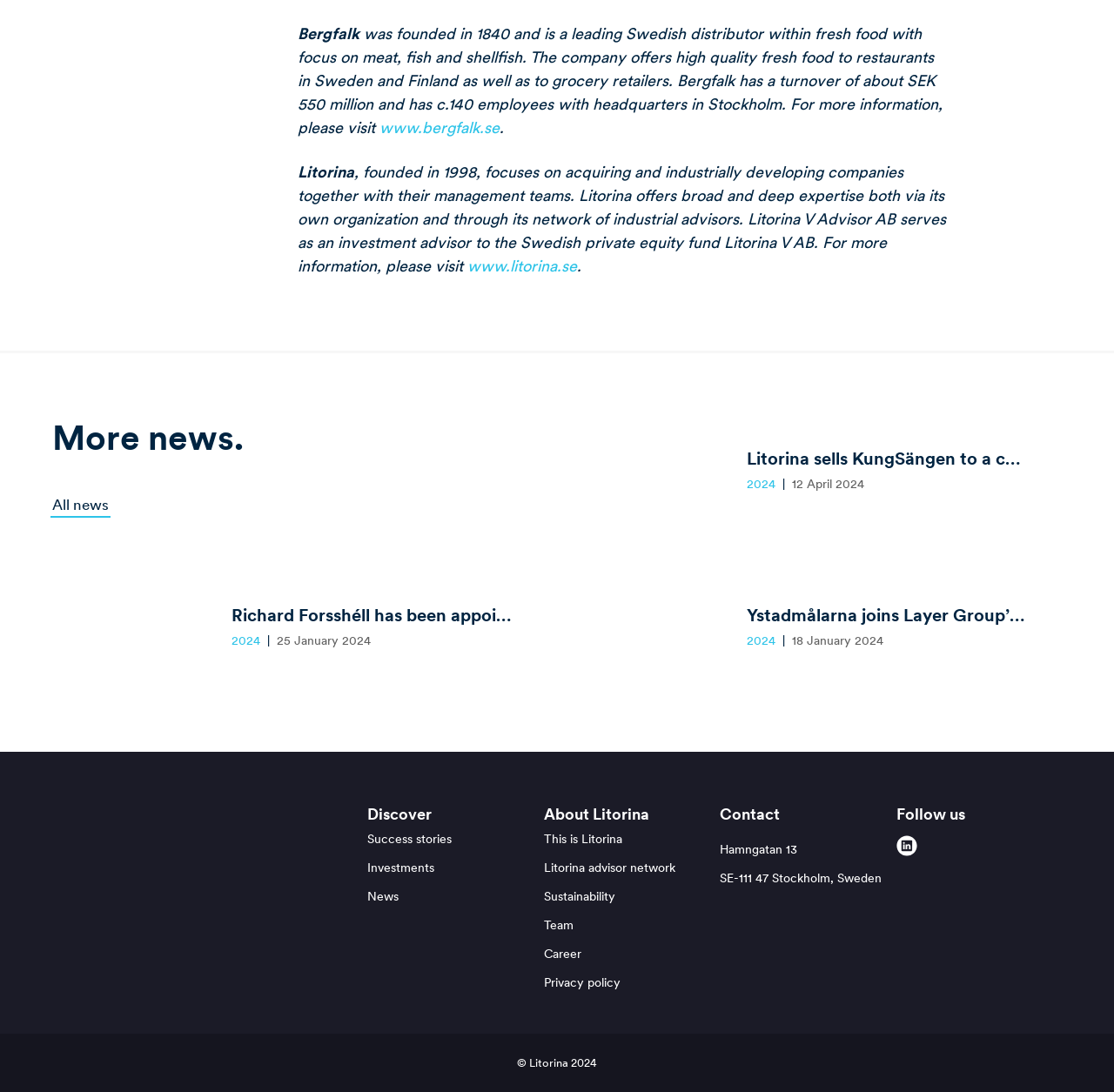Provide the bounding box coordinates, formatted as (top-left x, top-left y, bottom-right x, bottom-right y), with all values being floating point numbers between 0 and 1. Identify the bounding box of the UI element that matches the description: Privacy policy

[0.488, 0.891, 0.557, 0.908]